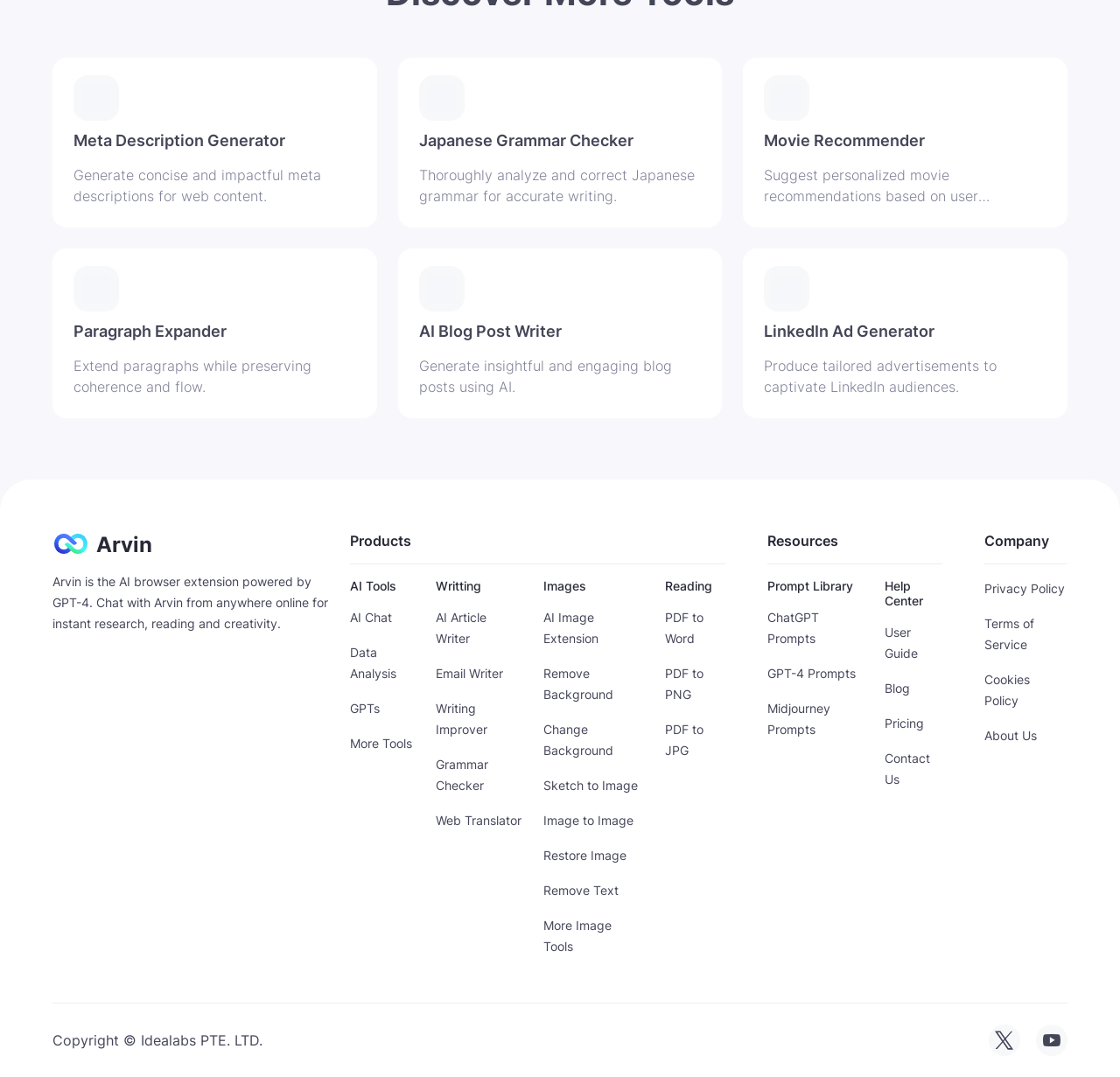How many social media links are available at the bottom of the webpage?
Please provide a detailed and comprehensive answer to the question.

I counted the number of social media links at the bottom of the webpage, which are 'Twitter' and 'Youtube', and found that there are 2 social media links available.